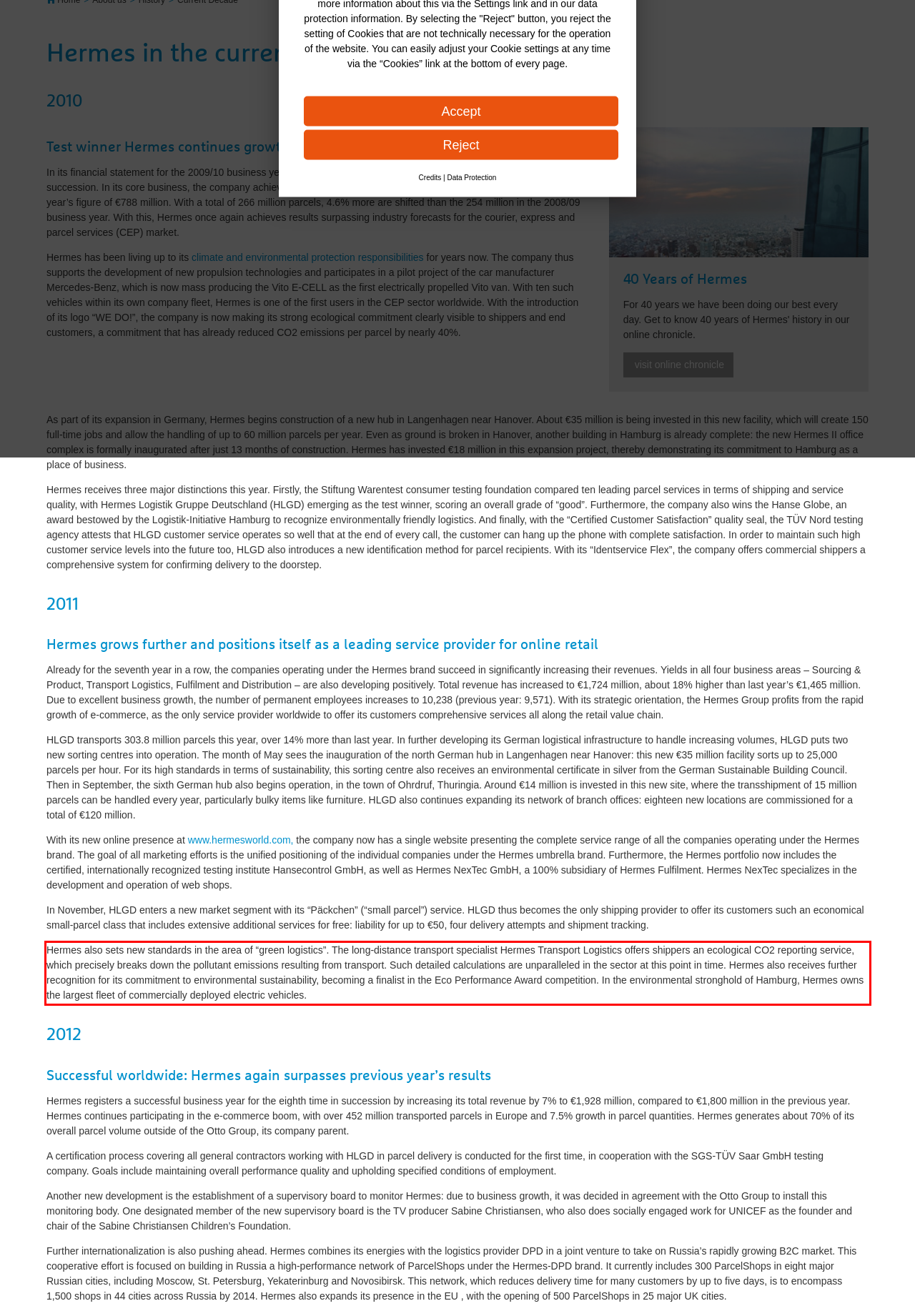The screenshot you have been given contains a UI element surrounded by a red rectangle. Use OCR to read and extract the text inside this red rectangle.

Hermes also sets new standards in the area of “green logistics”. The long-distance transport specialist Hermes Transport Logistics offers shippers an ecological CO2 reporting service, which precisely breaks down the pollutant emissions resulting from transport. Such detailed calculations are unparalleled in the sector at this point in time. Hermes also receives further recognition for its commitment to environmental sustainability, becoming a finalist in the Eco Performance Award competition. In the environmental stronghold of Hamburg, Hermes owns the largest fleet of commercially deployed electric vehicles.